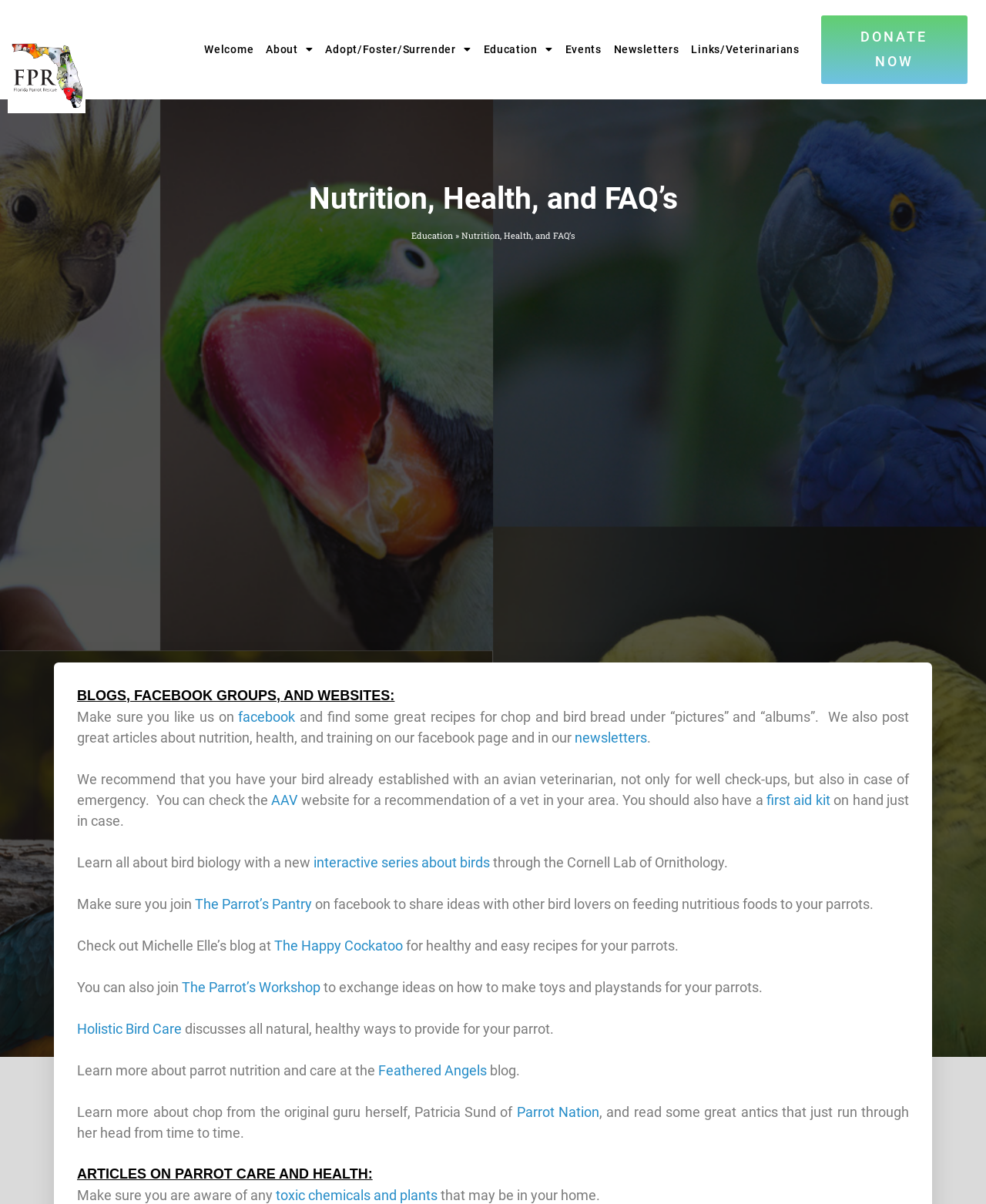Carefully examine the image and provide an in-depth answer to the question: What is the purpose of the 'first aid kit'?

The purpose of the 'first aid kit' can be inferred from the context in which it is mentioned. The text states 'You should also have a first aid kit on hand just in case.' This implies that the first aid kit is meant to be used in case of an emergency.